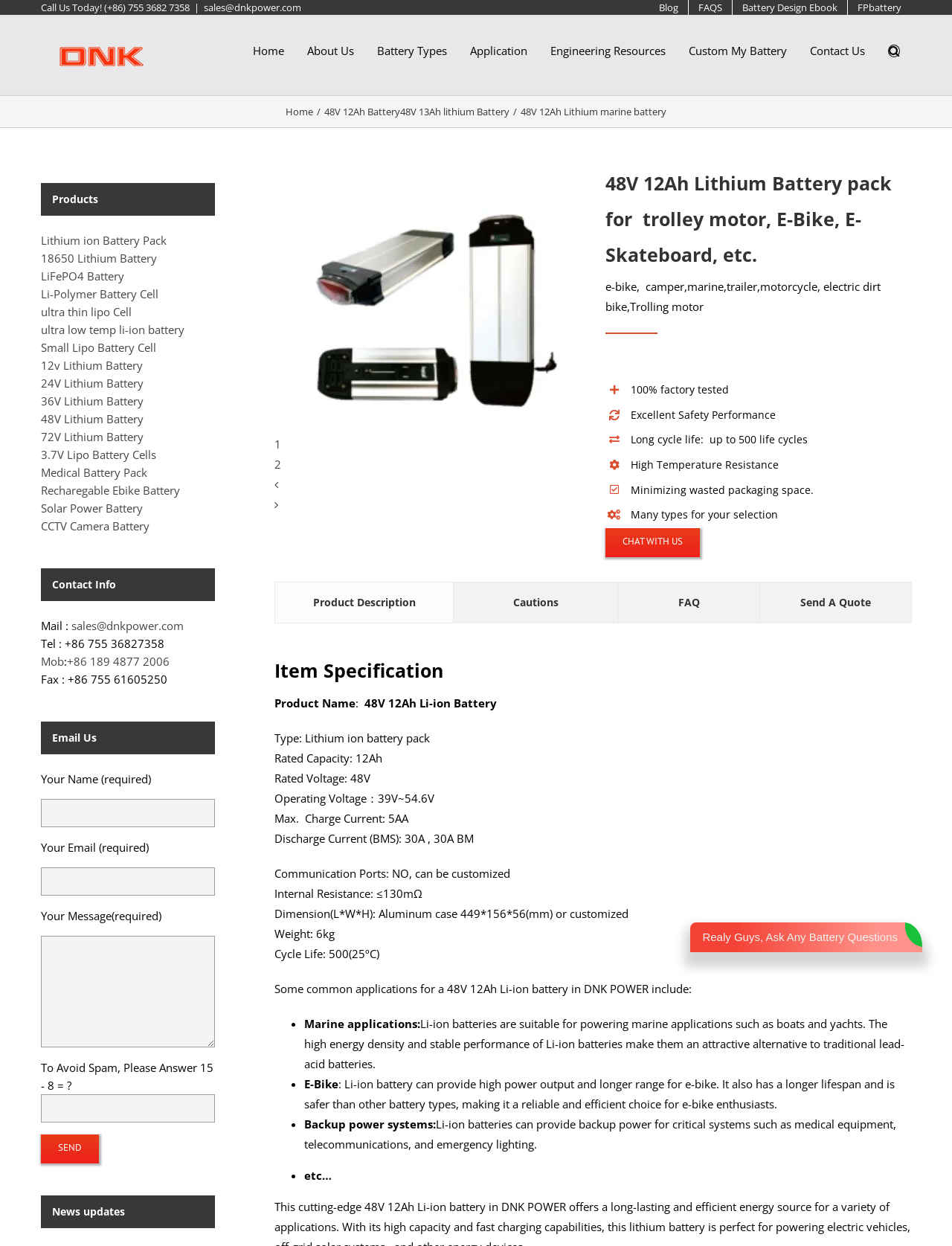Please determine the bounding box coordinates of the element's region to click for the following instruction: "Click the 'Send A Quote' tab".

[0.798, 0.467, 0.958, 0.501]